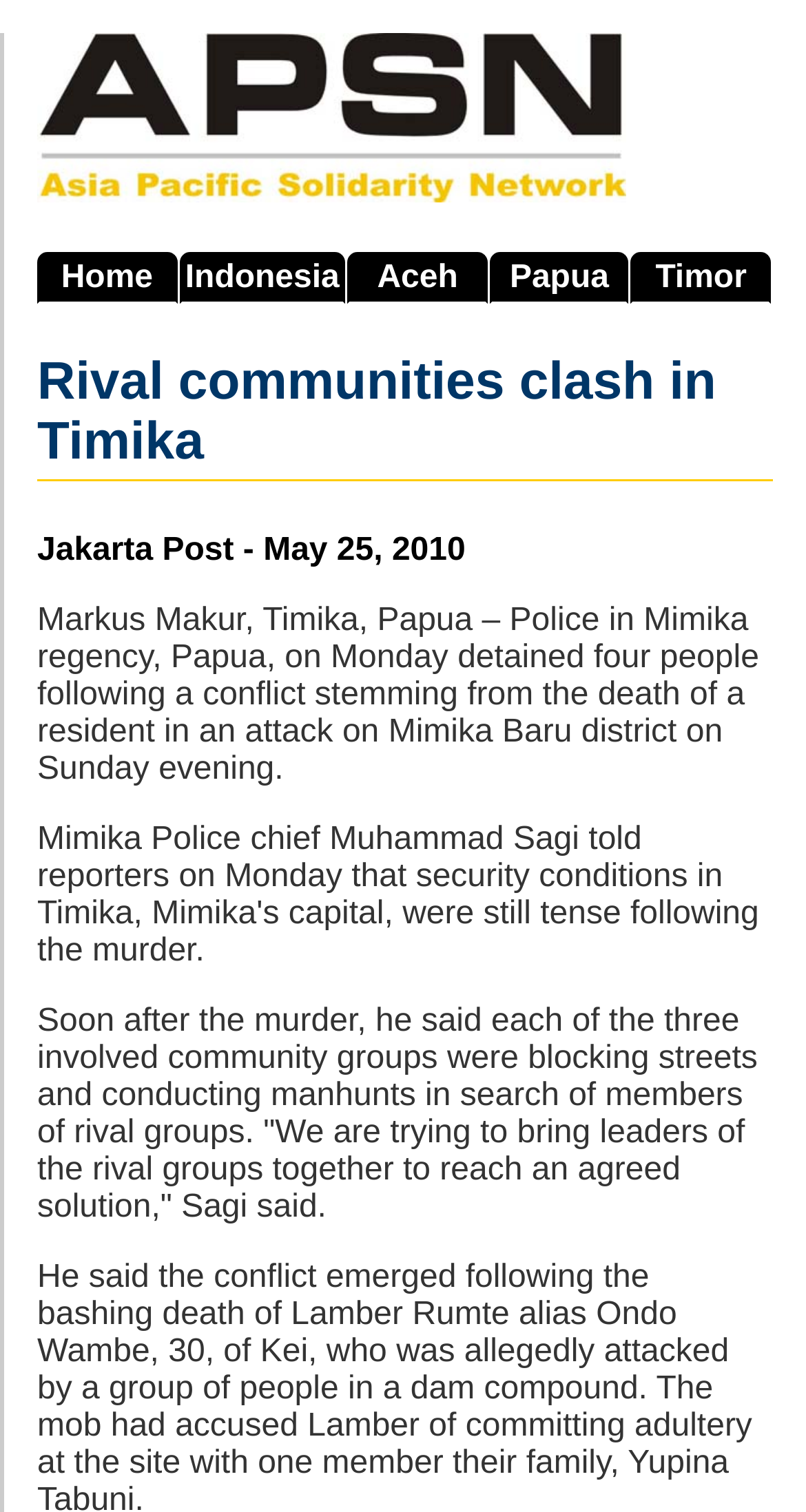Describe every aspect of the webpage in a detailed manner.

The webpage appears to be a news article page. At the top, there is a banner image with the title "APSN" and a navigation menu with links to "Home", "Indonesia", "Aceh", "Papua", and "Timor". Below the navigation menu, there is a heading that reads "Rival communities clash in Timika". 

Under the heading, there are three blocks of text. The first block is a source citation, indicating that the article is from the Jakarta Post, dated May 25, 2010. The second block is a summary of the article, stating that police in Mimika regency, Papua, detained four people following a conflict stemming from a resident's death in an attack on Mimika Baru district. The third block of text provides more details about the conflict, mentioning that each of the three involved community groups were blocking streets and conducting manhunts, and that the authorities are trying to bring the leaders of the rival groups together to reach a solution.